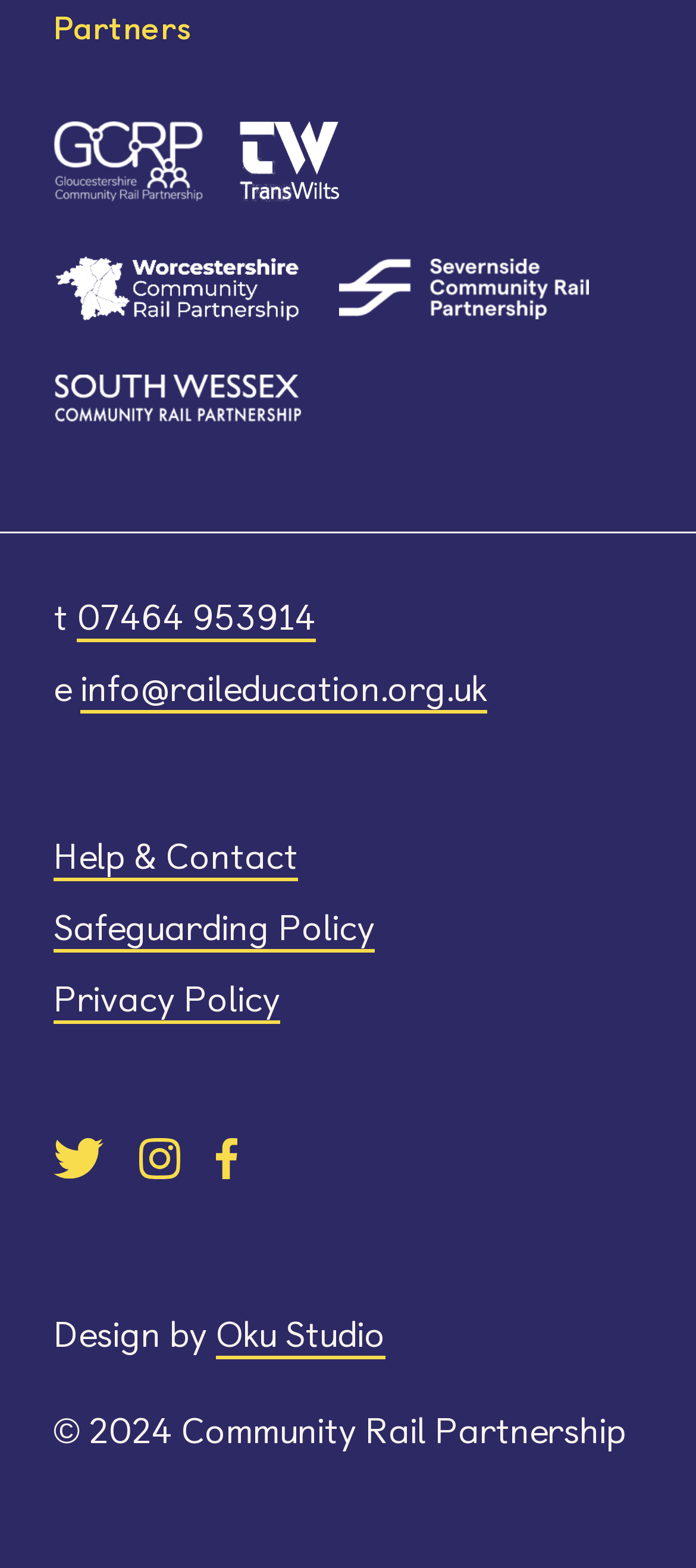Answer with a single word or phrase: 
How many links are there on the webpage?

13